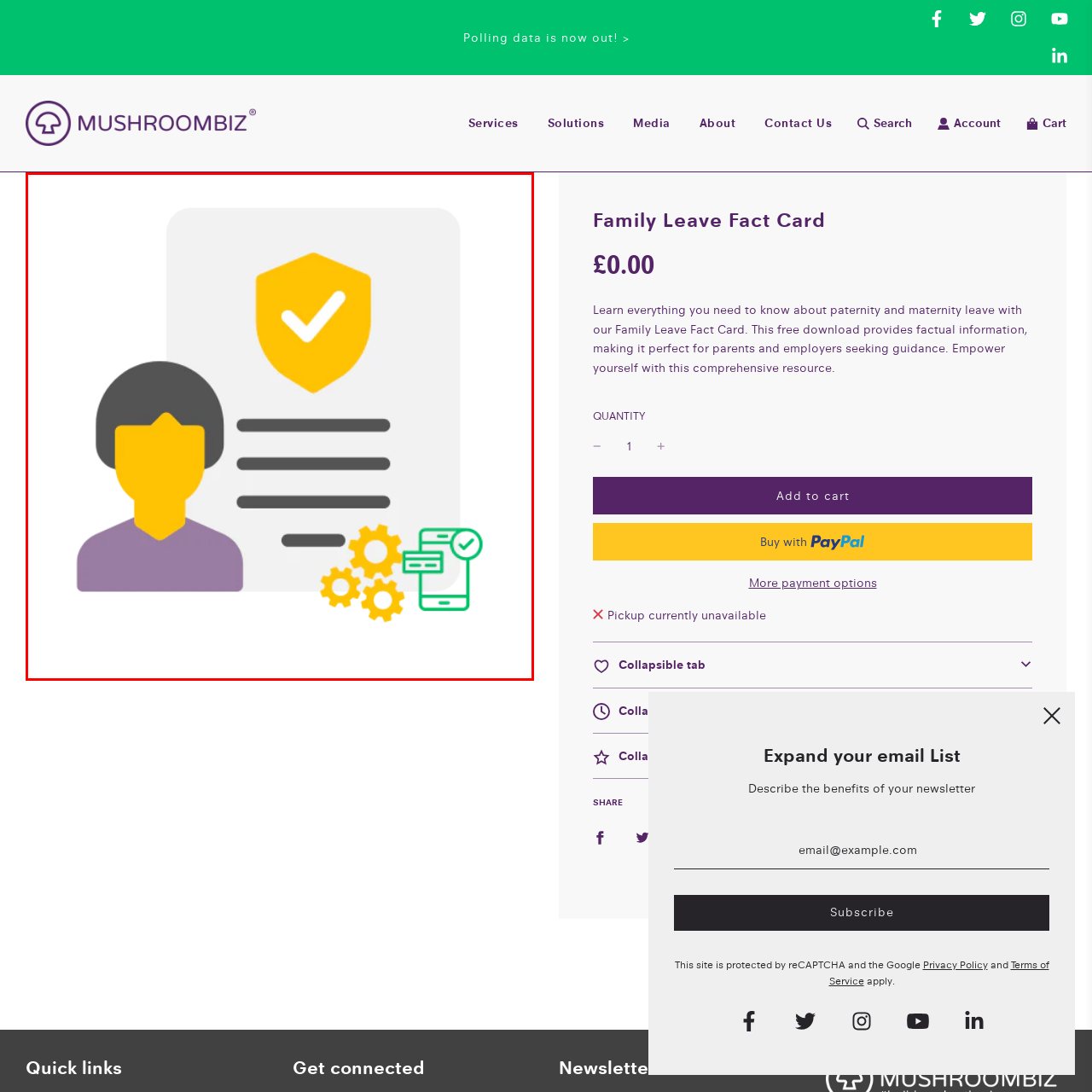Craft a detailed and vivid caption for the image that is highlighted by the red frame.

The image showcases a stylized representation of a user with a protective document, symbolizing security and verification. The document features a shield icon with a checkmark, indicating approval or trust. Below the shield, there are horizontal lines that suggest written information. To the right, a pair of interlocking gears signifies process management or settings, and a smartphone with checkmarks represents communication or notifications. This visual effectively conveys the concept of secure access to information, emphasizing both user identity and system integrity.